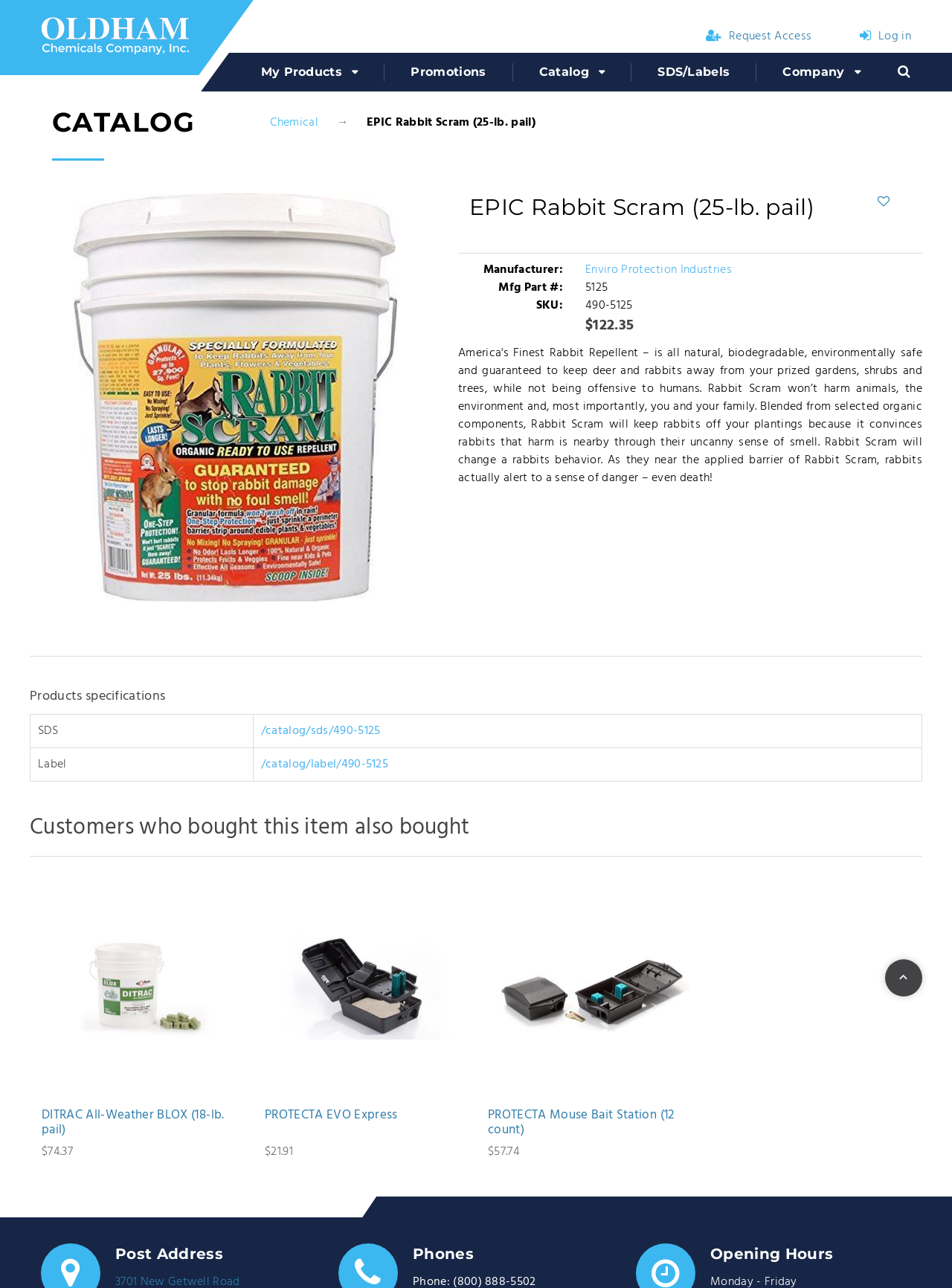Find the bounding box coordinates of the element I should click to carry out the following instruction: "Request access".

[0.741, 0.021, 0.853, 0.036]